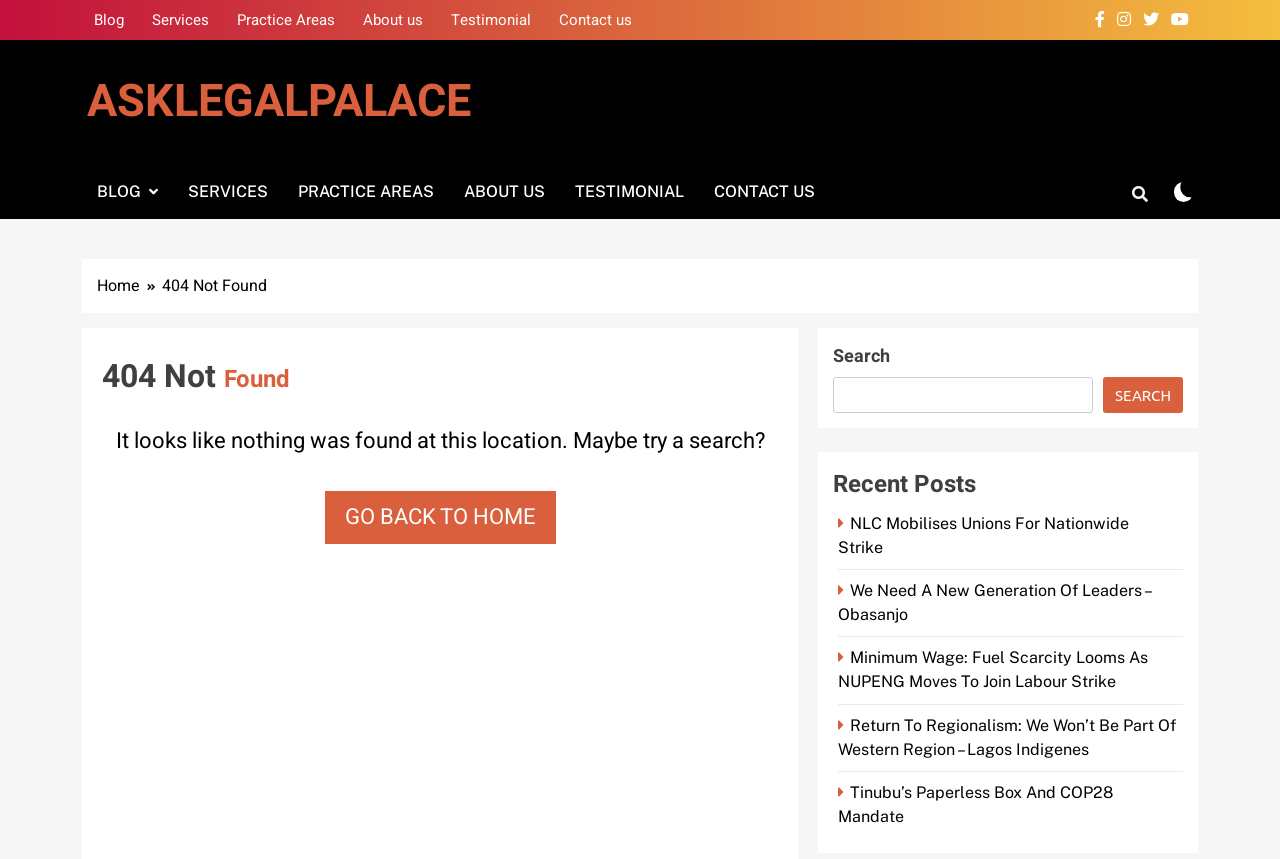What is the text on the button at the bottom-right corner?
Refer to the screenshot and answer in one word or phrase.

SEARCH